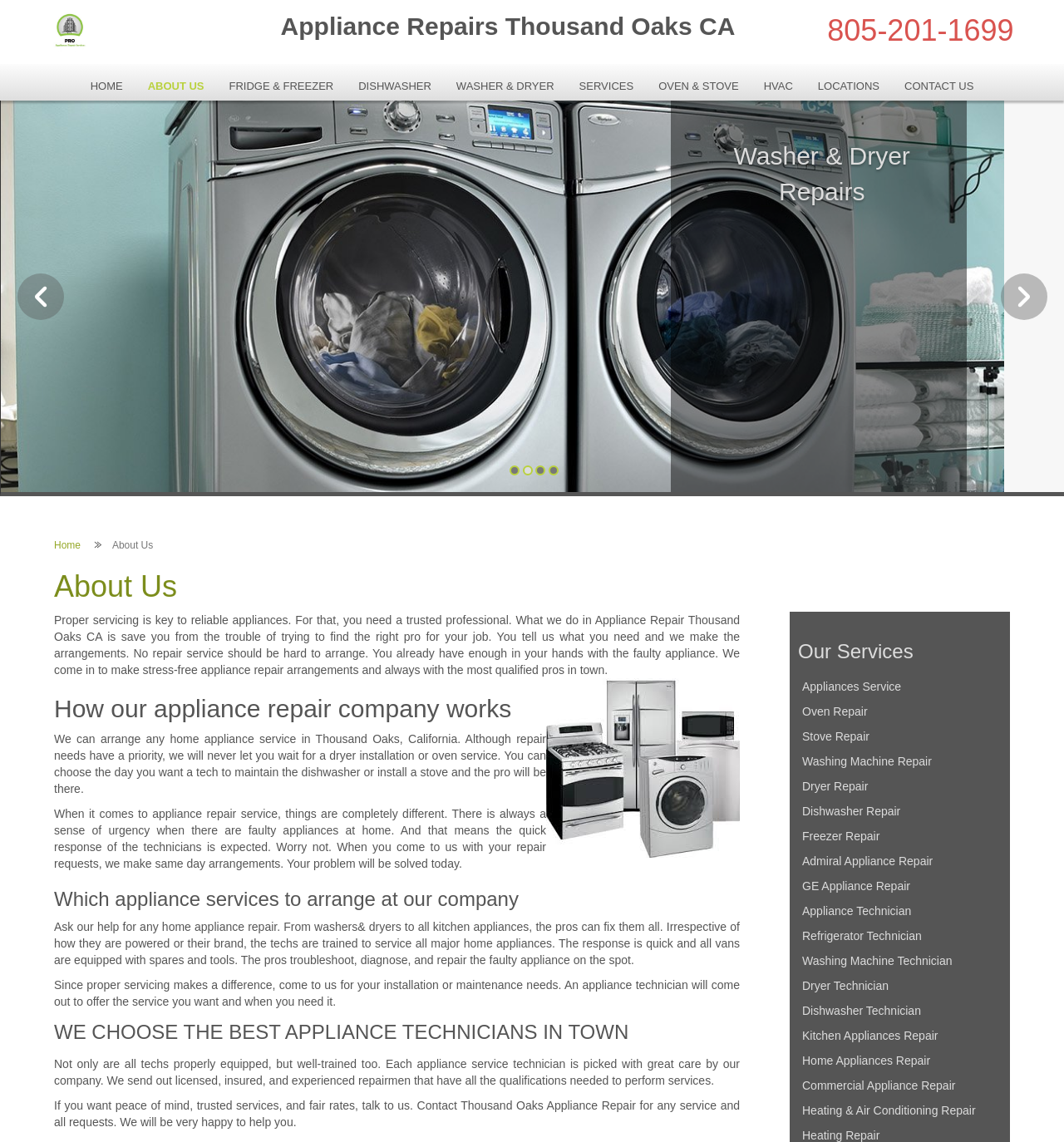Please determine the bounding box coordinates of the element's region to click for the following instruction: "Read the Disclaimer".

None